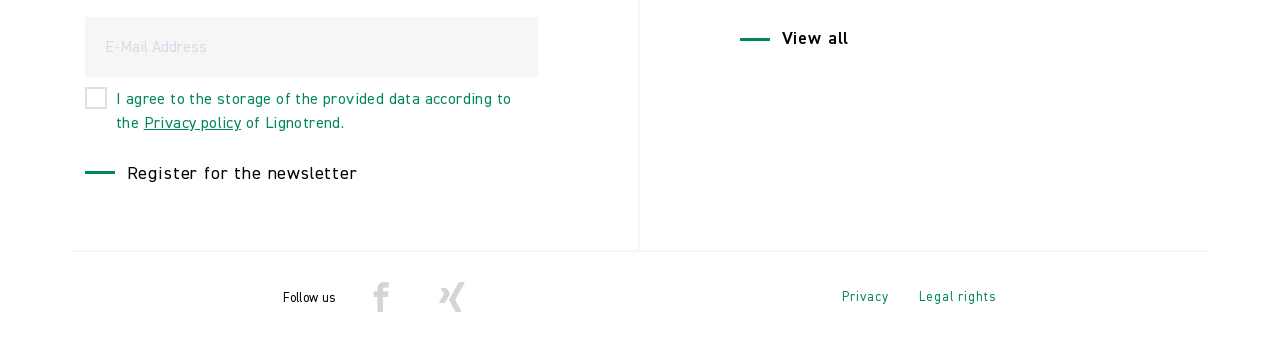Please provide the bounding box coordinates for the element that needs to be clicked to perform the instruction: "Go to Facebook". The coordinates must consist of four float numbers between 0 and 1, formatted as [left, top, right, bottom].

[0.286, 0.813, 0.31, 0.899]